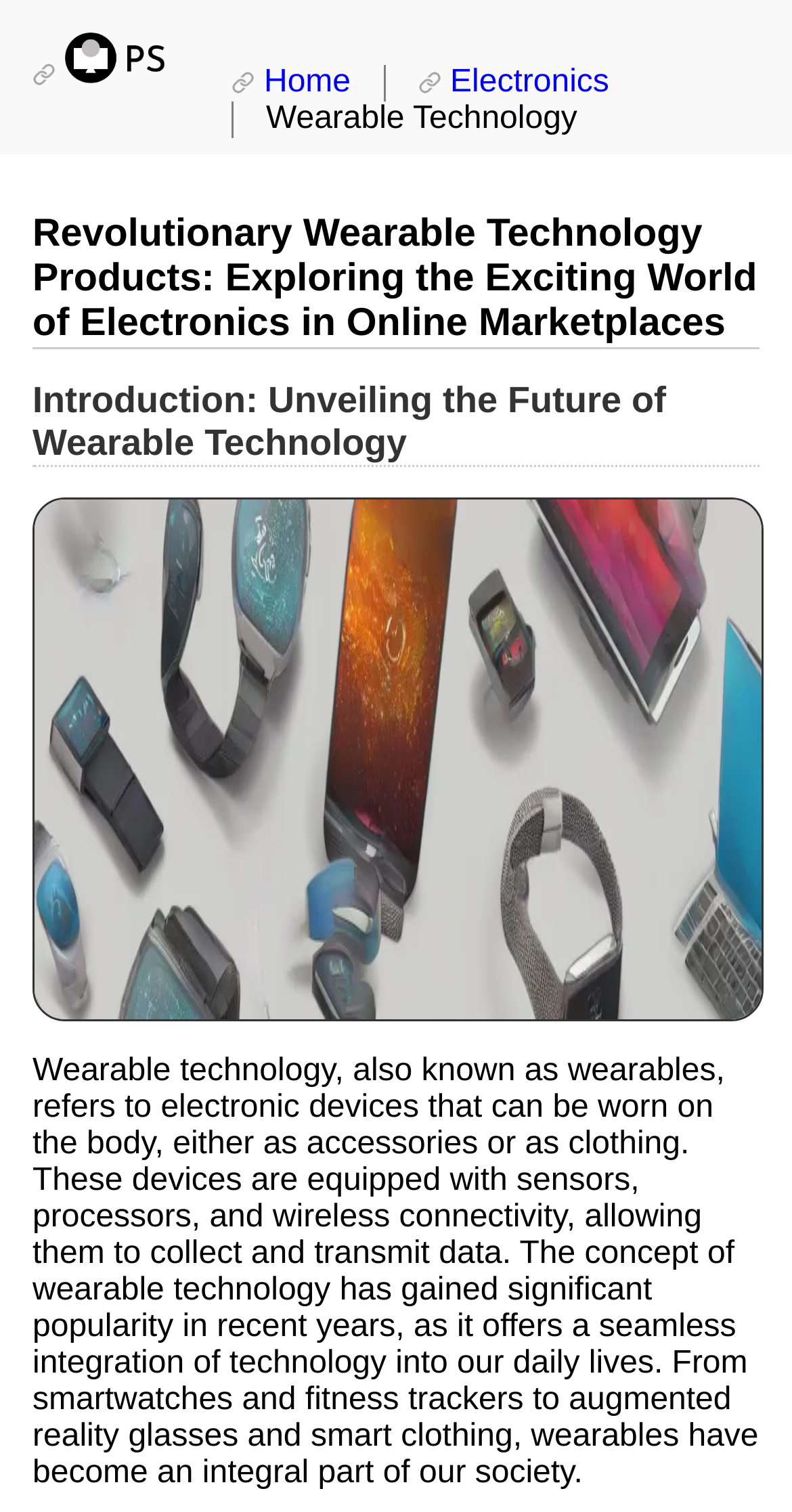Please locate and generate the primary heading on this webpage.

Revolutionary Wearable Technology Products: Exploring the Exciting World of Electronics in Online Marketplaces